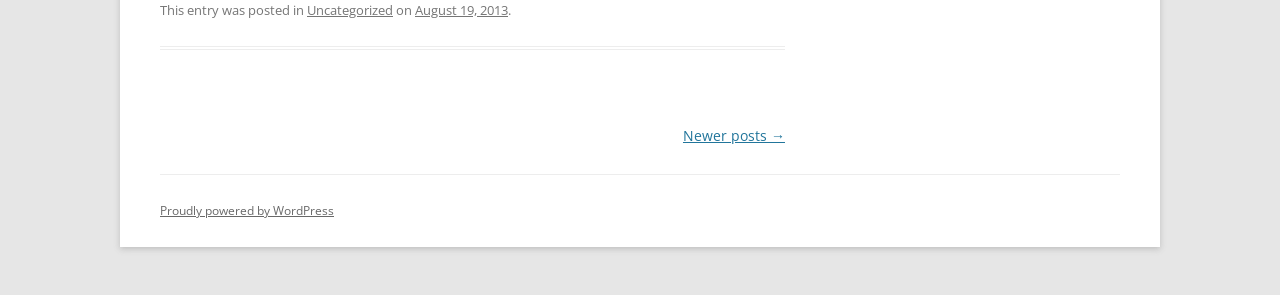Give the bounding box coordinates for this UI element: "Newer posts →". The coordinates should be four float numbers between 0 and 1, arranged as [left, top, right, bottom].

[0.534, 0.427, 0.613, 0.492]